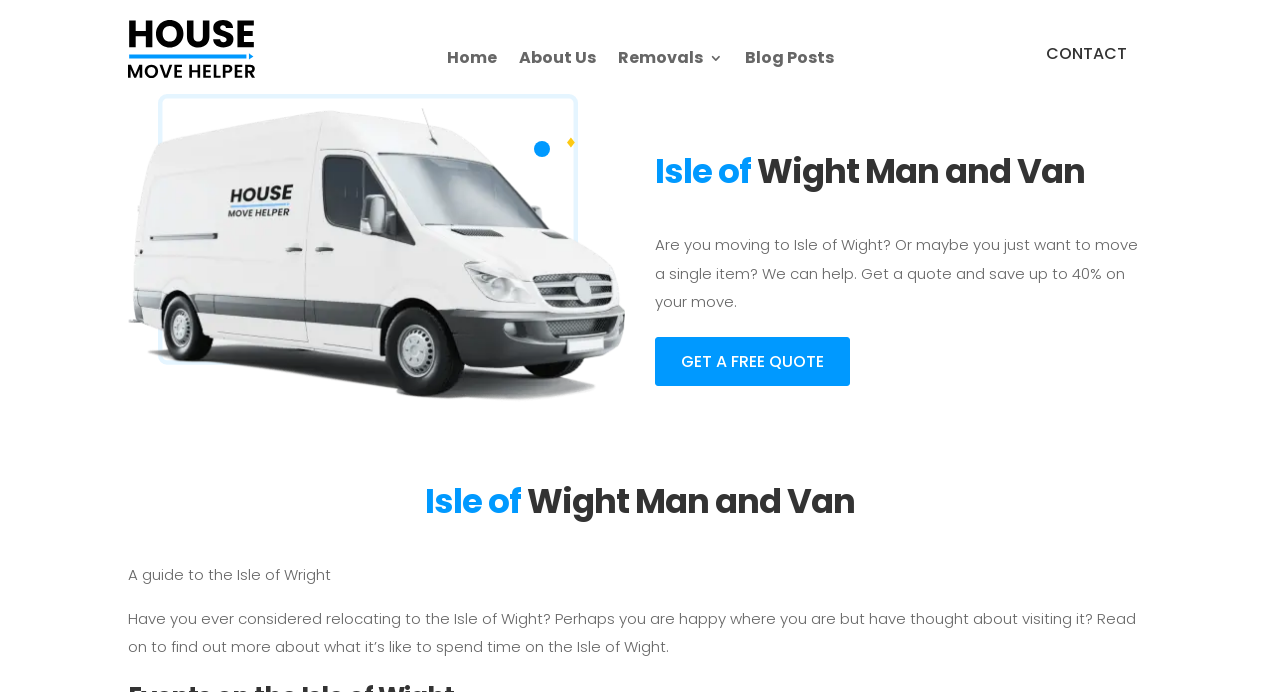Identify the bounding box of the UI element described as follows: "Blog Posts". Provide the coordinates as four float numbers in the range of 0 to 1 [left, top, right, bottom].

[0.582, 0.073, 0.651, 0.105]